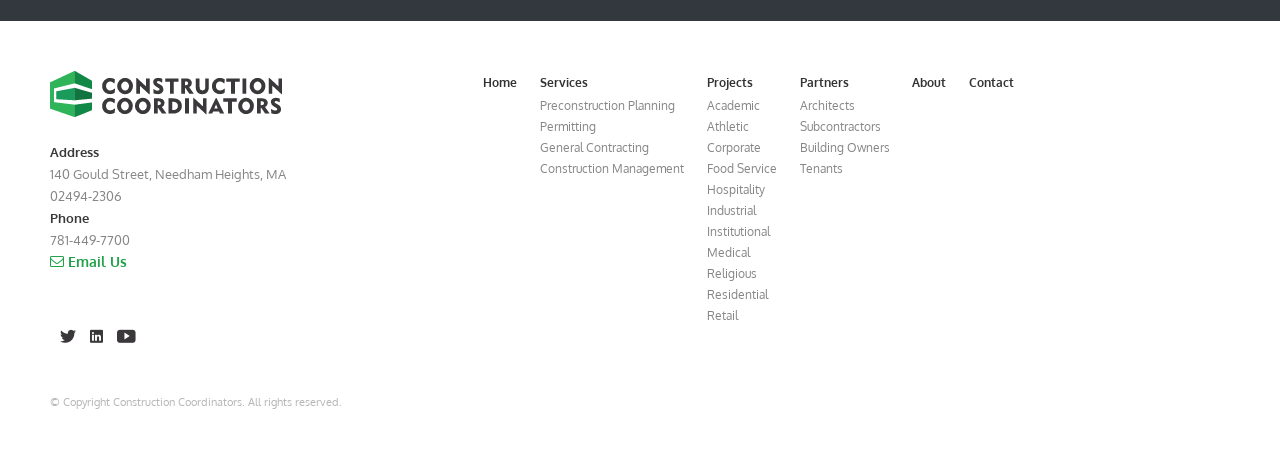What is the company's address?
Please give a detailed and elaborate explanation in response to the question.

The company's address can be found in the top section of the webpage, where it is listed as 'Address' followed by the actual address '140 Gould Street, Needham Heights, MA 02494-2306'.